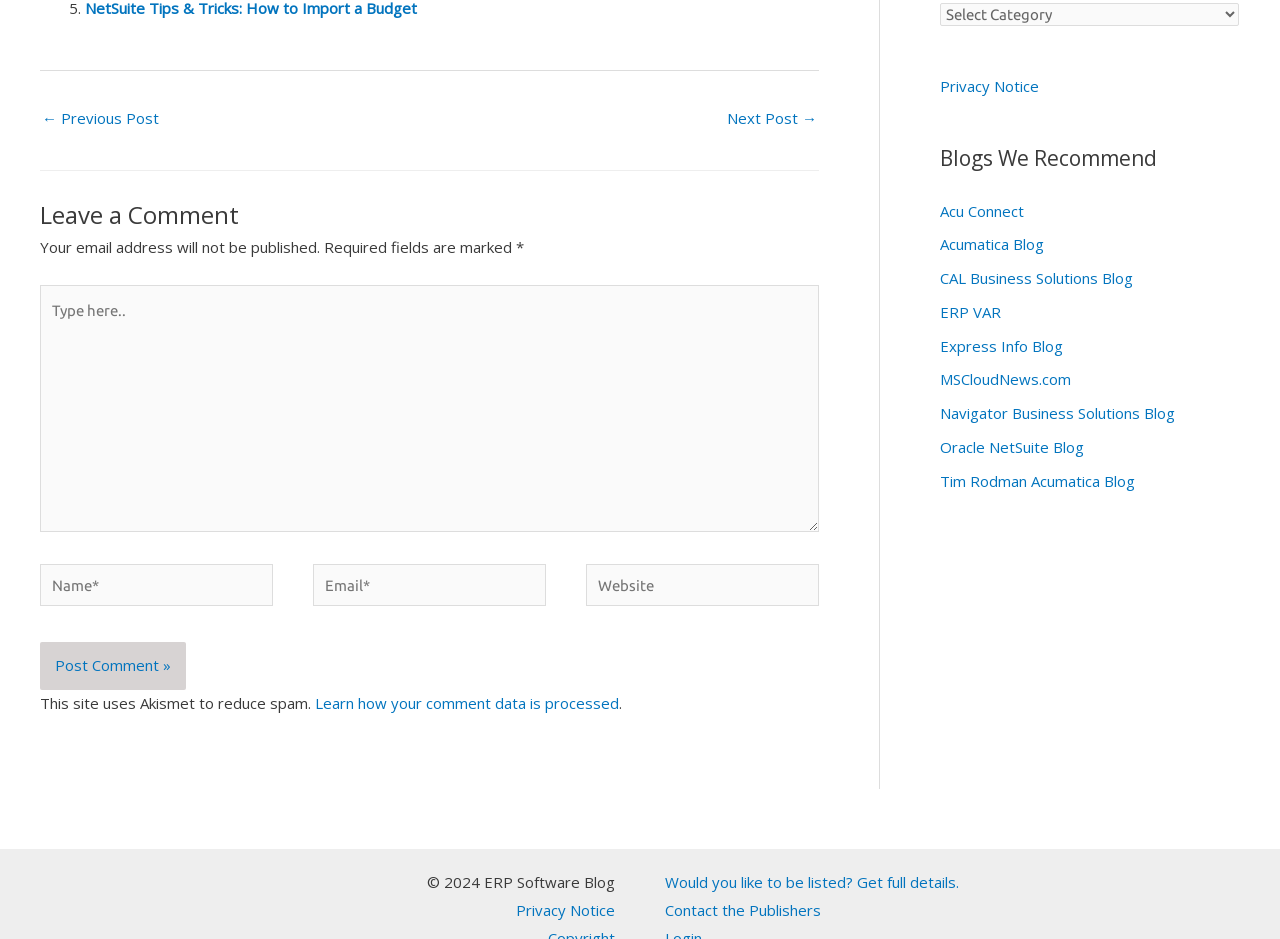Please reply to the following question using a single word or phrase: 
What is the topic of the recommended blogs?

ERP Software